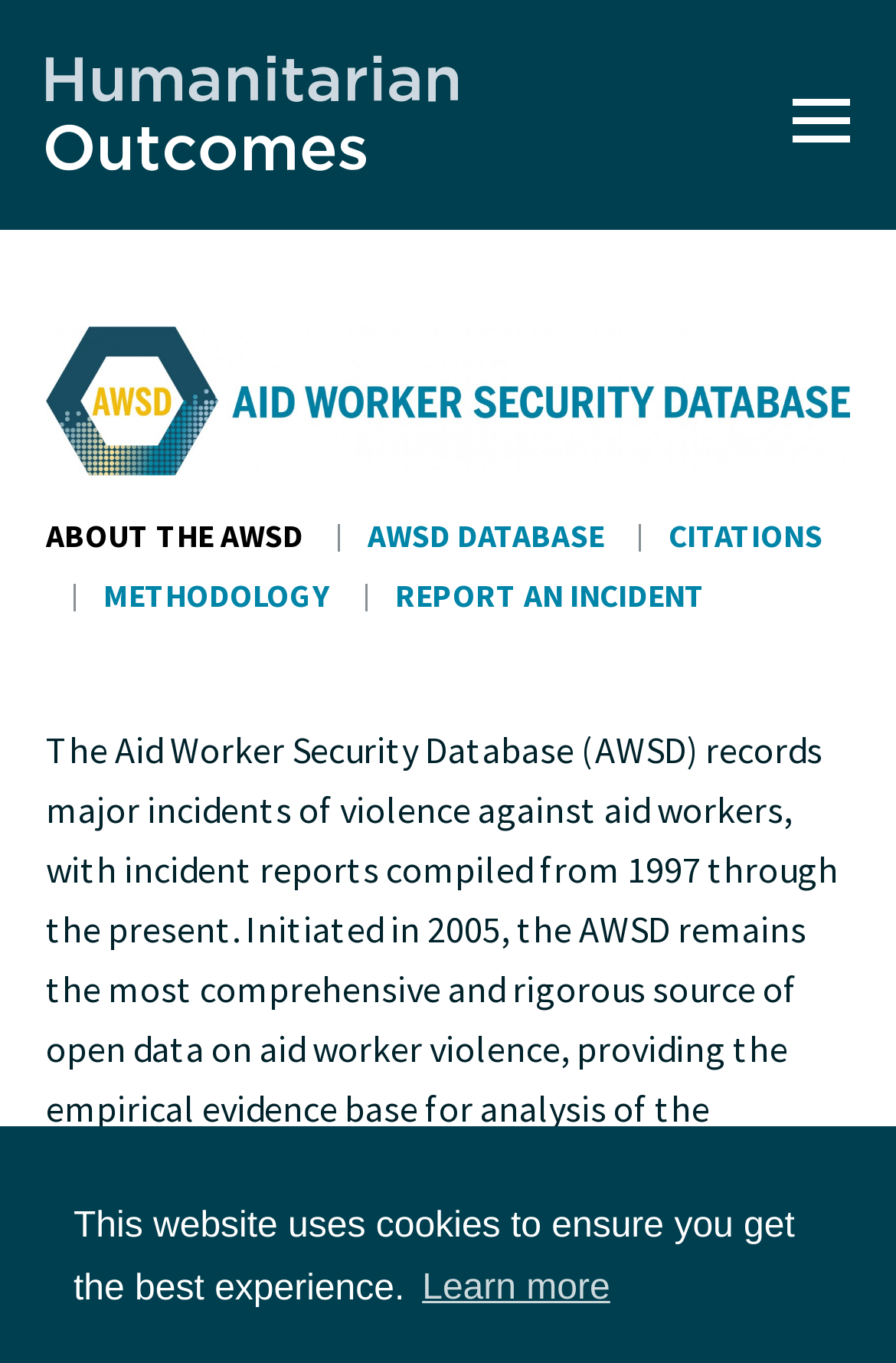Utilize the information from the image to answer the question in detail:
How many main sections are in the navigation menu?

By examining the navigation menu, I can see that there are five main sections: ABOUT THE AWSD, AWSD DATABASE, CITATIONS, METHODOLOGY, and REPORT AN INCIDENT.